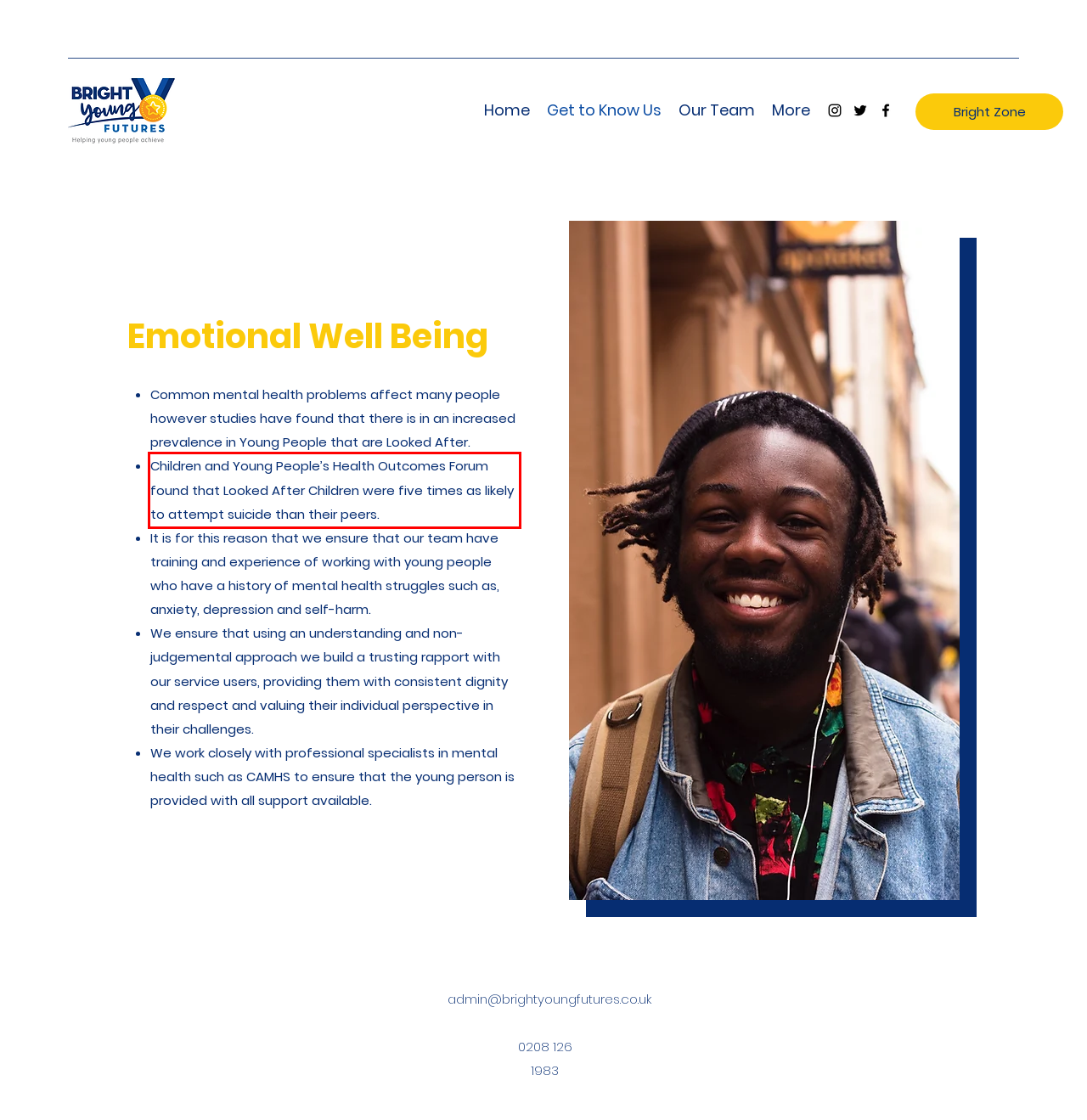Given a screenshot of a webpage containing a red bounding box, perform OCR on the text within this red bounding box and provide the text content.

Children and Young People’s Health Outcomes Forum found that Looked After Children were five times as likely to attempt suicide than their peers.